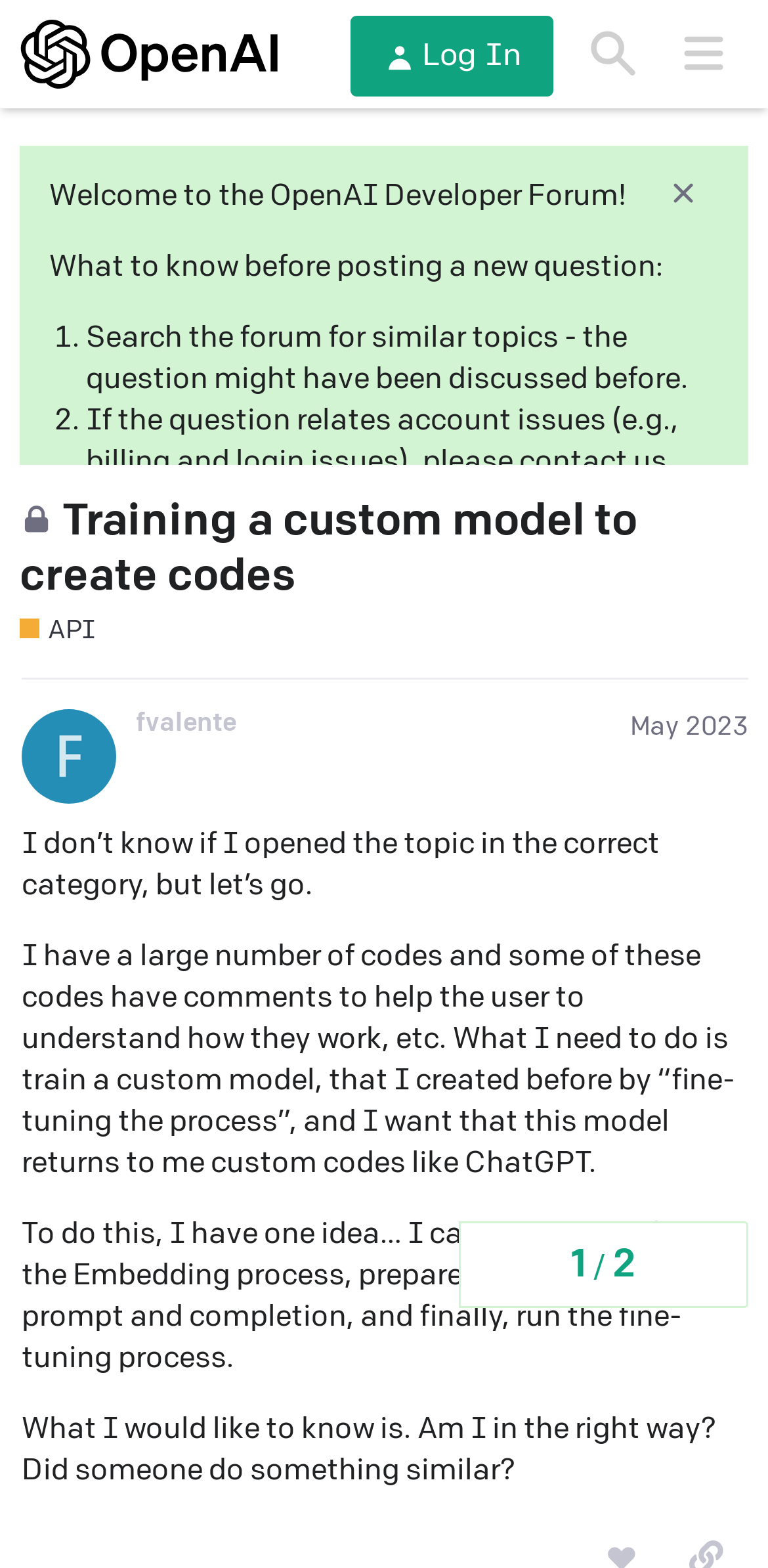How many steps does the user propose to train the custom model?
Answer the question based on the image using a single word or a brief phrase.

Four